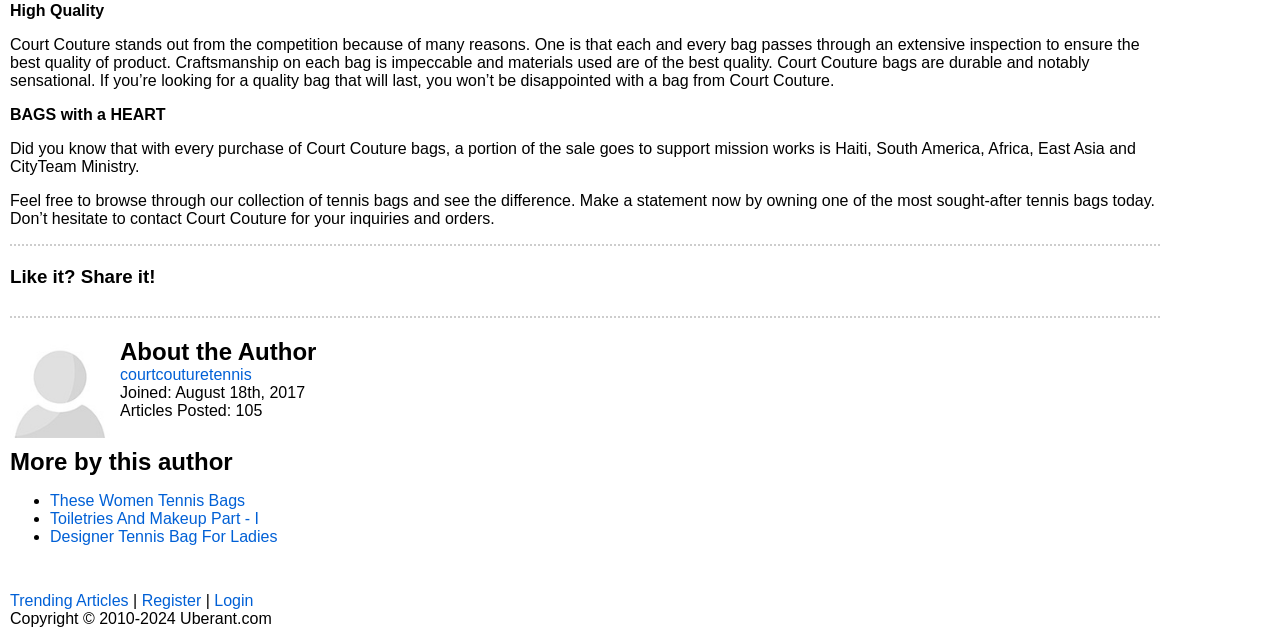Given the element description, predict the bounding box coordinates in the format (top-left x, top-left y, bottom-right x, bottom-right y), using floating point numbers between 0 and 1: alt="courtcouturetennis"

[0.008, 0.662, 0.086, 0.689]